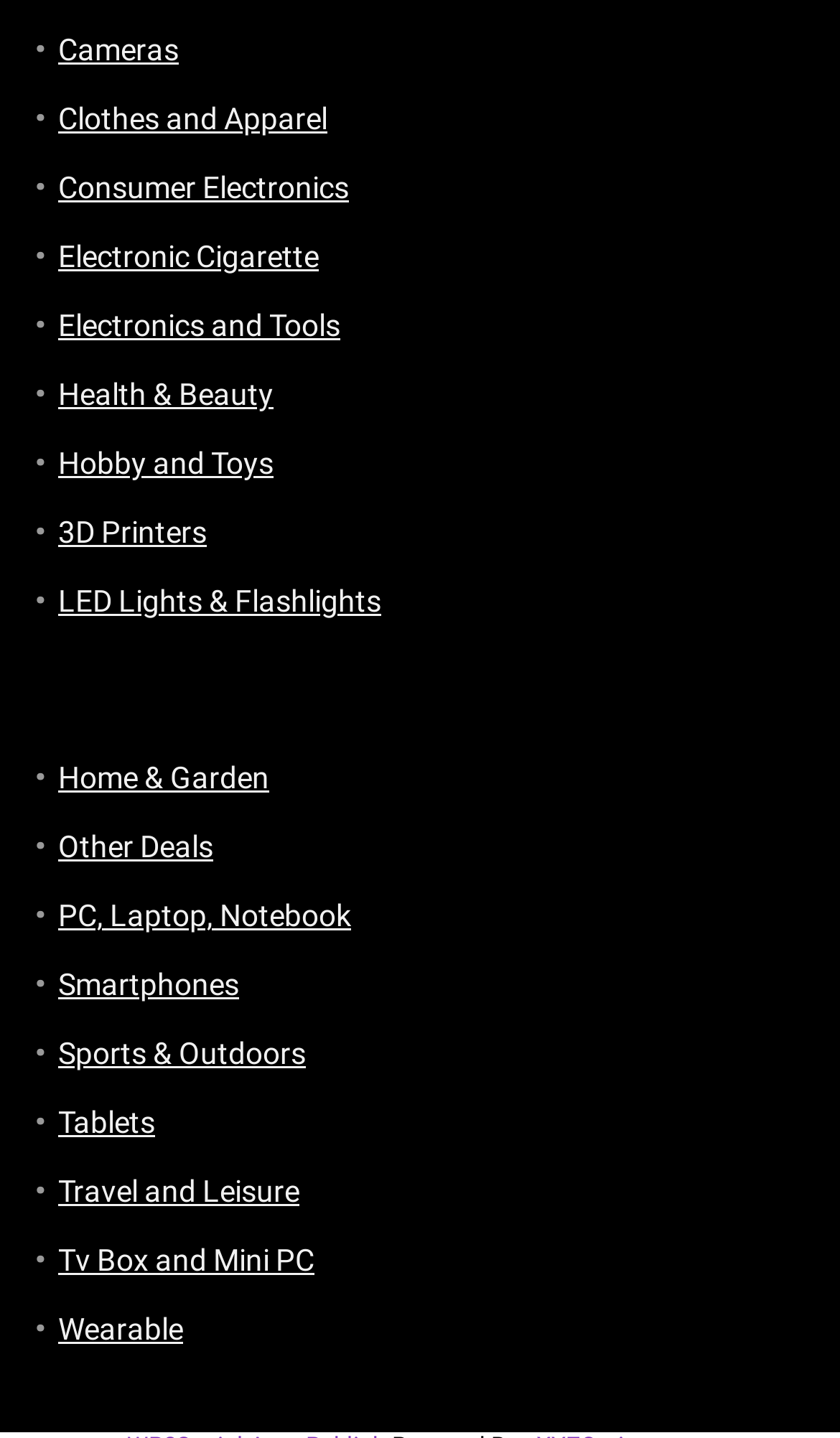Answer in one word or a short phrase: 
What is the last category listed?

Wearable